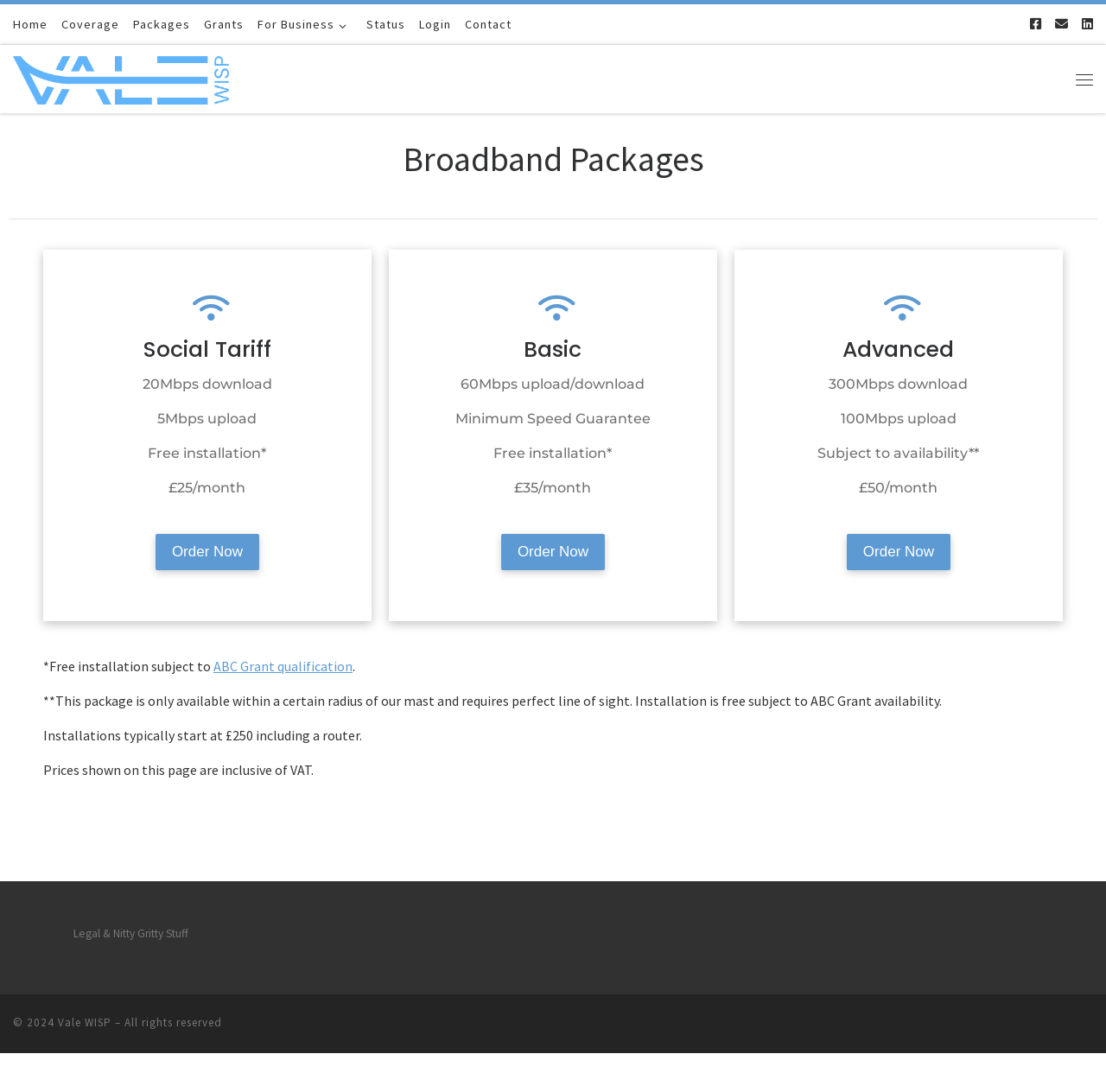What is the price of the 'Advanced' package?
Please provide a comprehensive answer based on the contents of the image.

I found the price of the 'Advanced' package by looking at the text '£50/month' under the 'Advanced' heading.